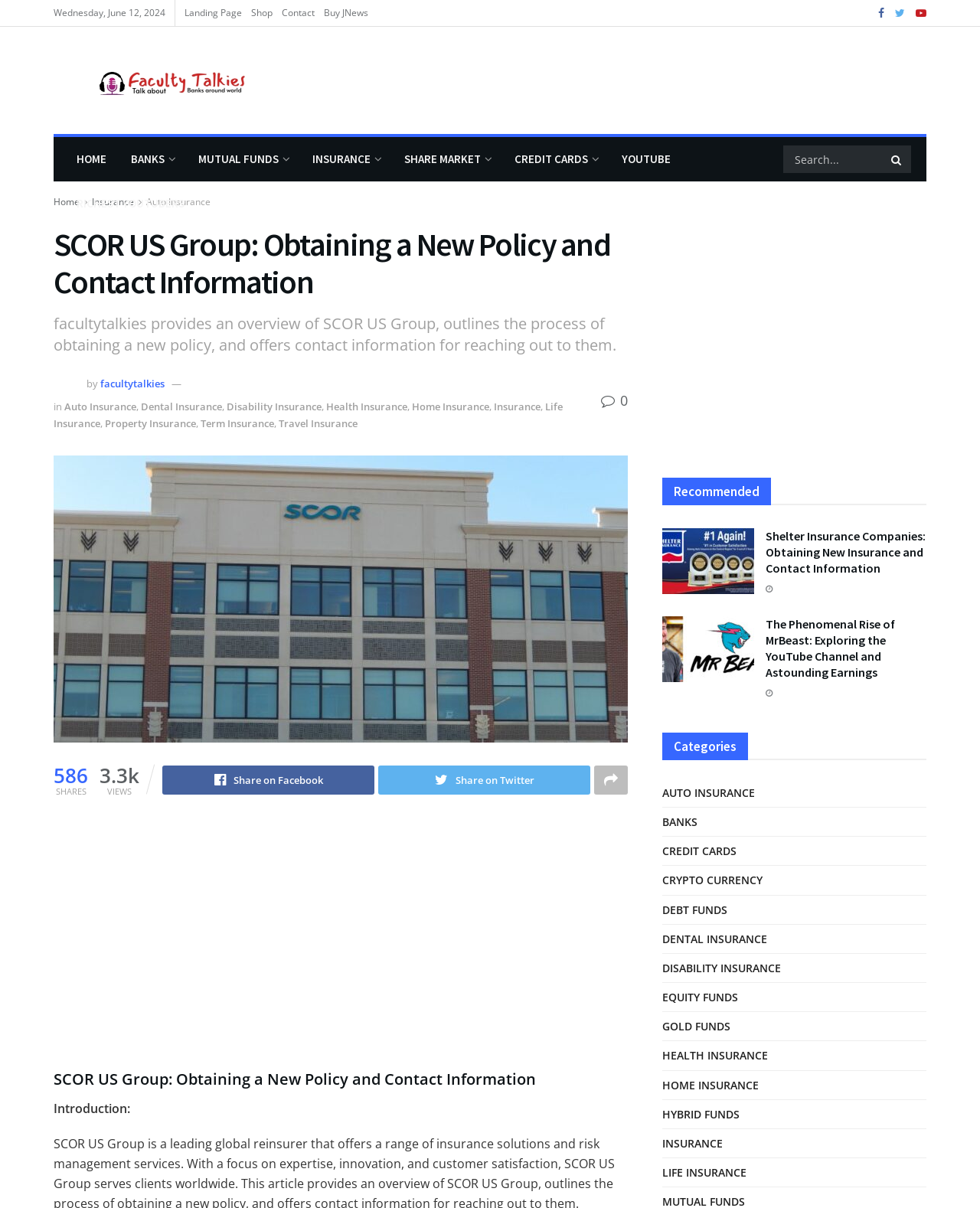Identify the bounding box coordinates of the element to click to follow this instruction: 'Explore insurance options'. Ensure the coordinates are four float values between 0 and 1, provided as [left, top, right, bottom].

[0.306, 0.113, 0.4, 0.15]